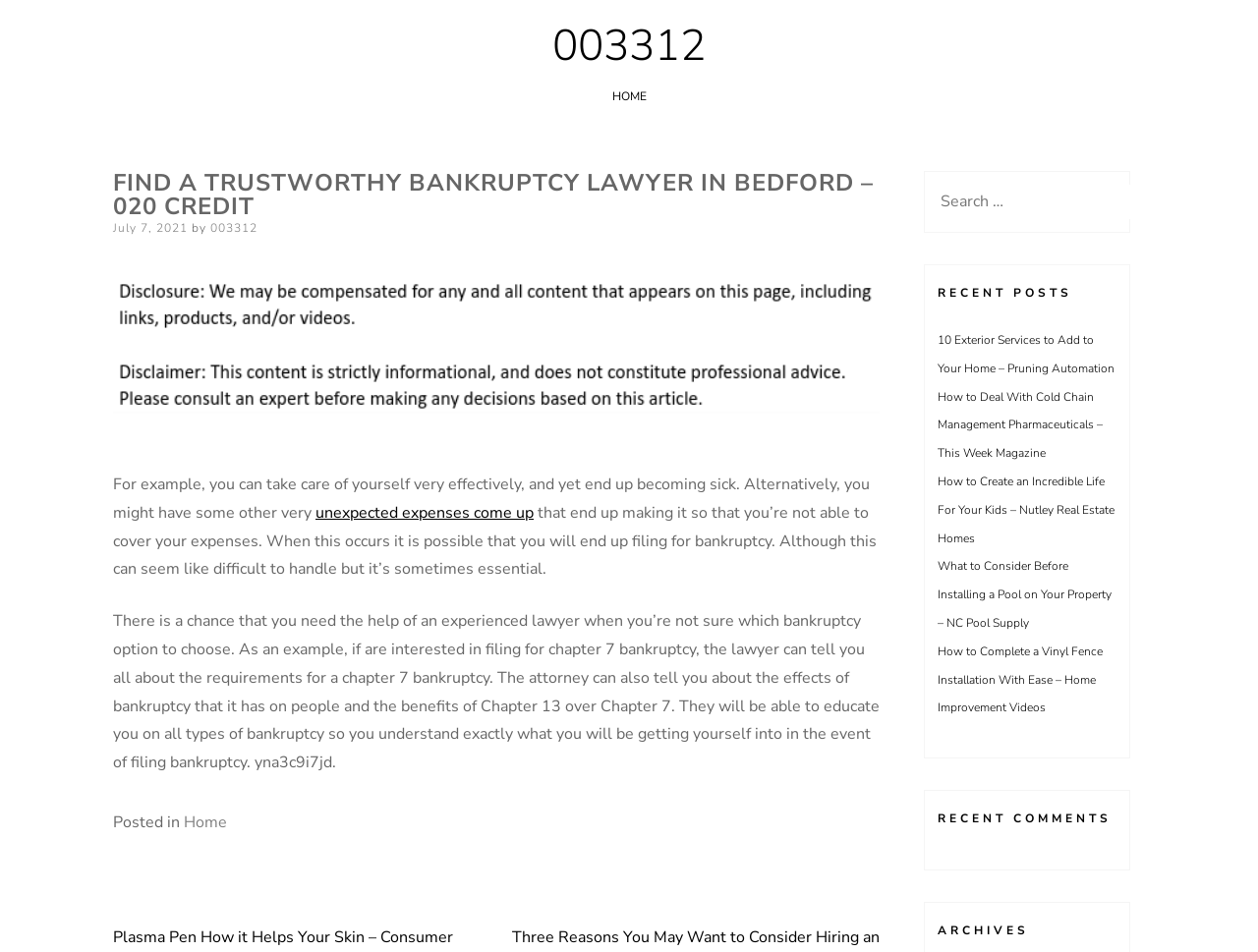What is the category of the main article?
Refer to the screenshot and answer in one word or phrase.

Home